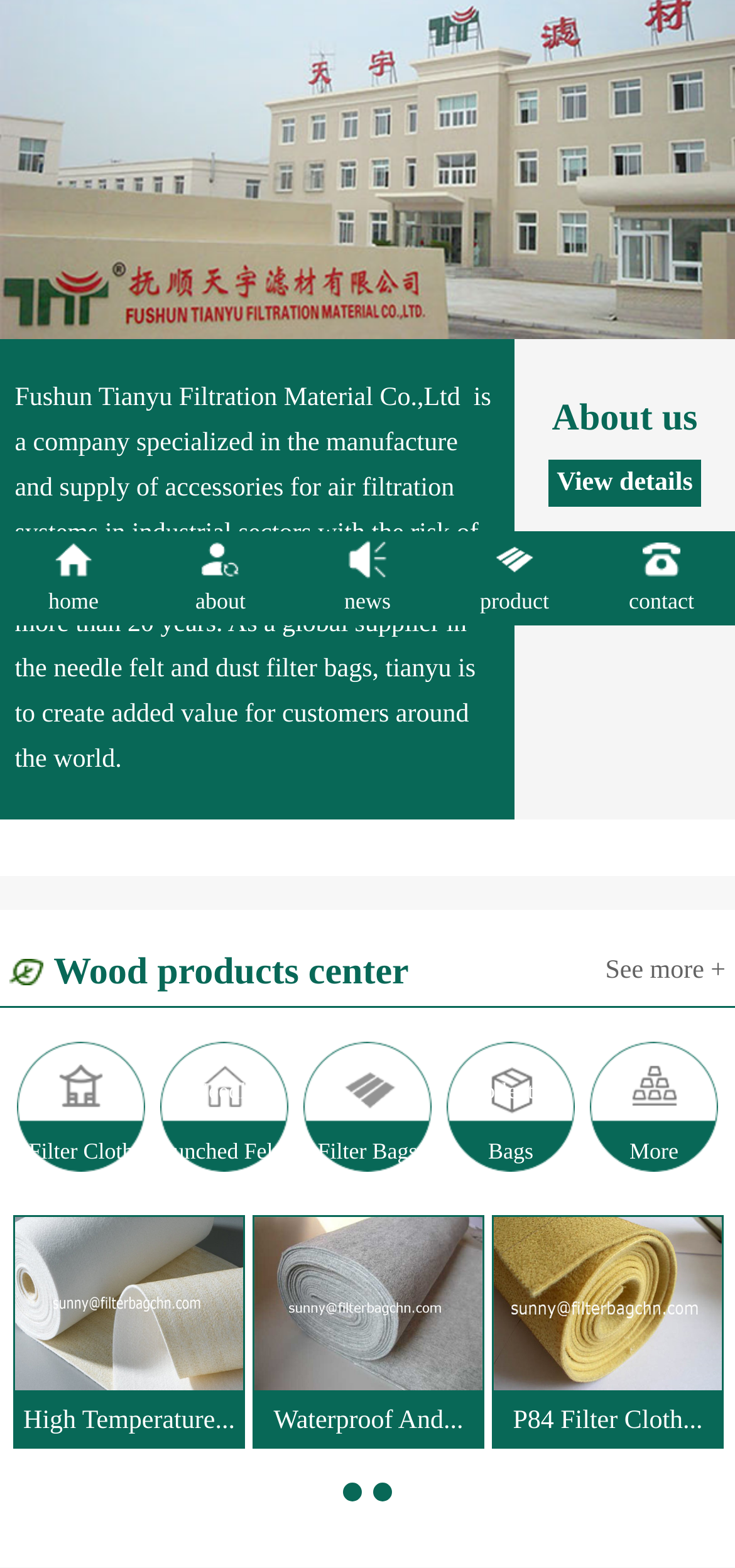Please determine the bounding box coordinates, formatted as (top-left x, top-left y, bottom-right x, bottom-right y), with all values as floating point numbers between 0 and 1. Identify the bounding box of the region described as: P84 Filter Cloth...

[0.698, 0.897, 0.956, 0.915]